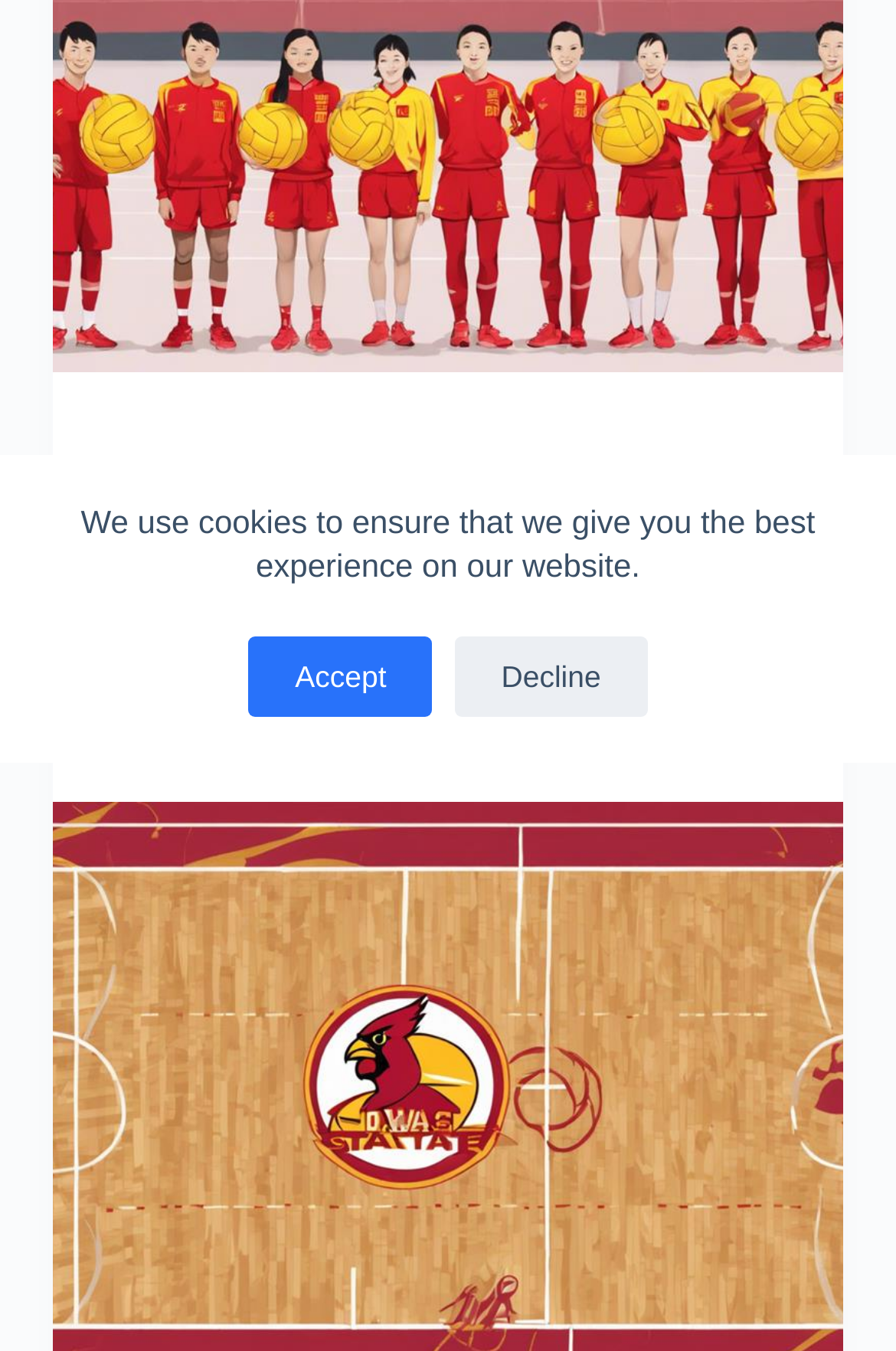Identify and provide the bounding box for the element described by: "Accept".

[0.278, 0.471, 0.483, 0.531]